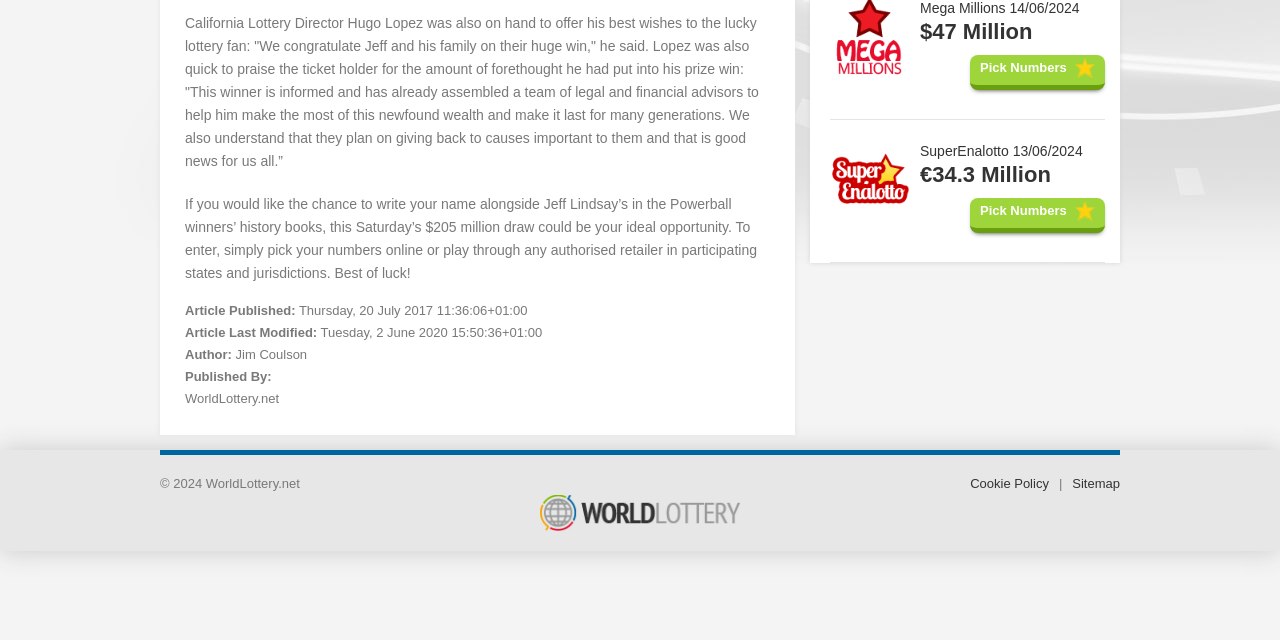Find the bounding box of the web element that fits this description: "Pick Numbers".

[0.758, 0.086, 0.863, 0.141]